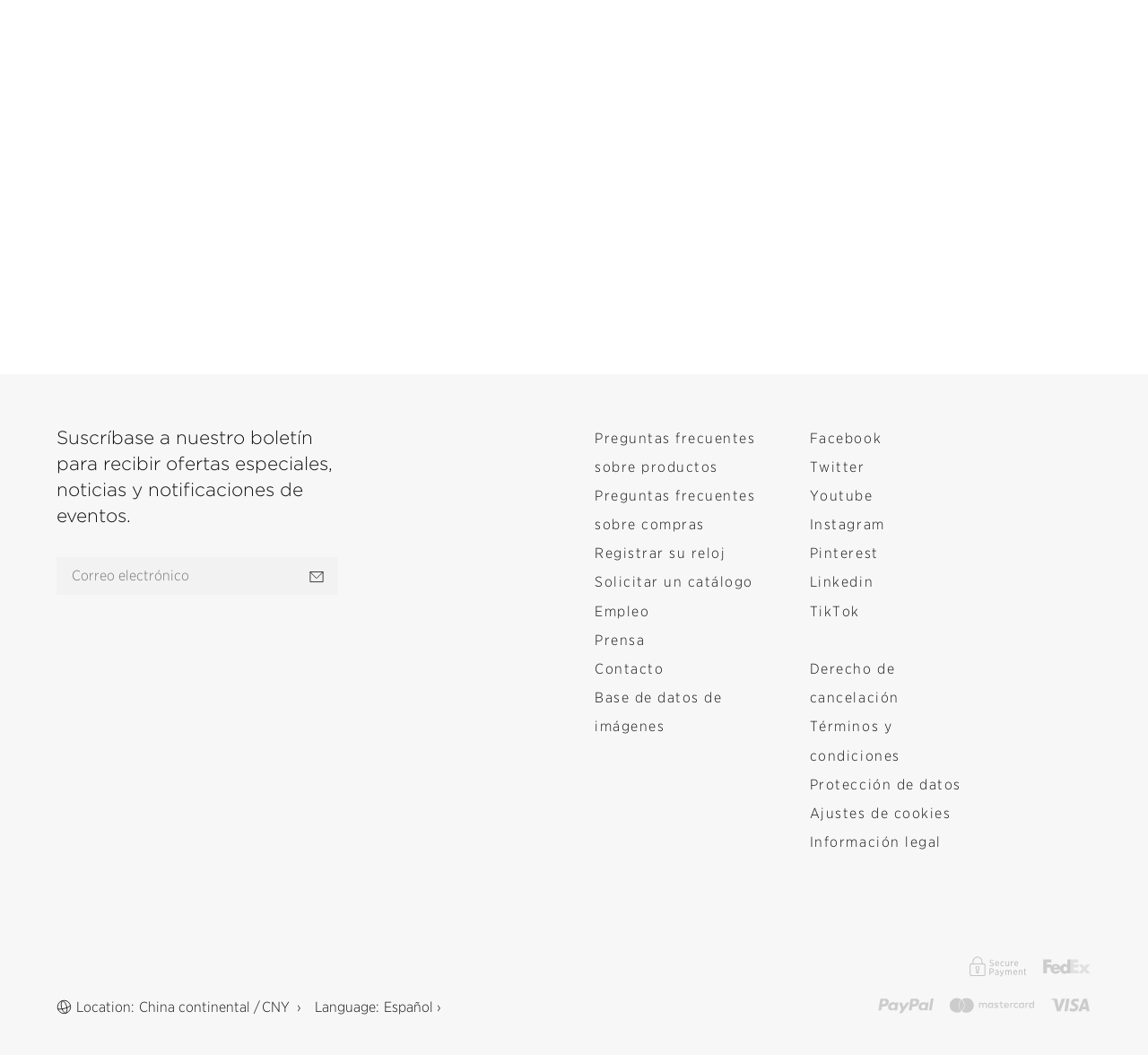Identify the bounding box coordinates of the element that should be clicked to fulfill this task: "Subscribe to the newsletter". The coordinates should be provided as four float numbers between 0 and 1, i.e., [left, top, right, bottom].

[0.05, 0.528, 0.295, 0.564]